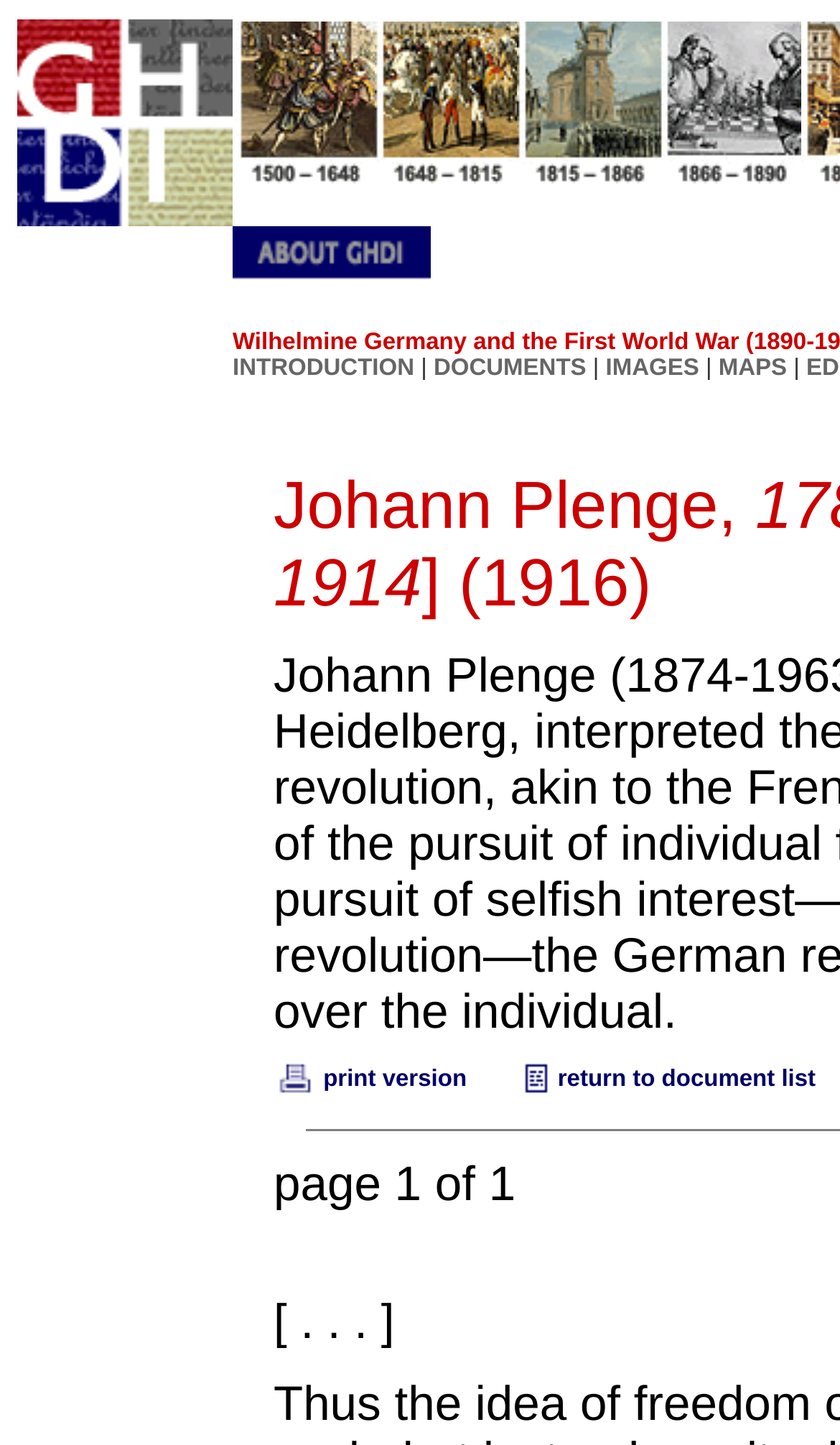Please provide the bounding box coordinates for the element that needs to be clicked to perform the following instruction: "open IMAGES". The coordinates should be given as four float numbers between 0 and 1, i.e., [left, top, right, bottom].

[0.721, 0.245, 0.832, 0.263]